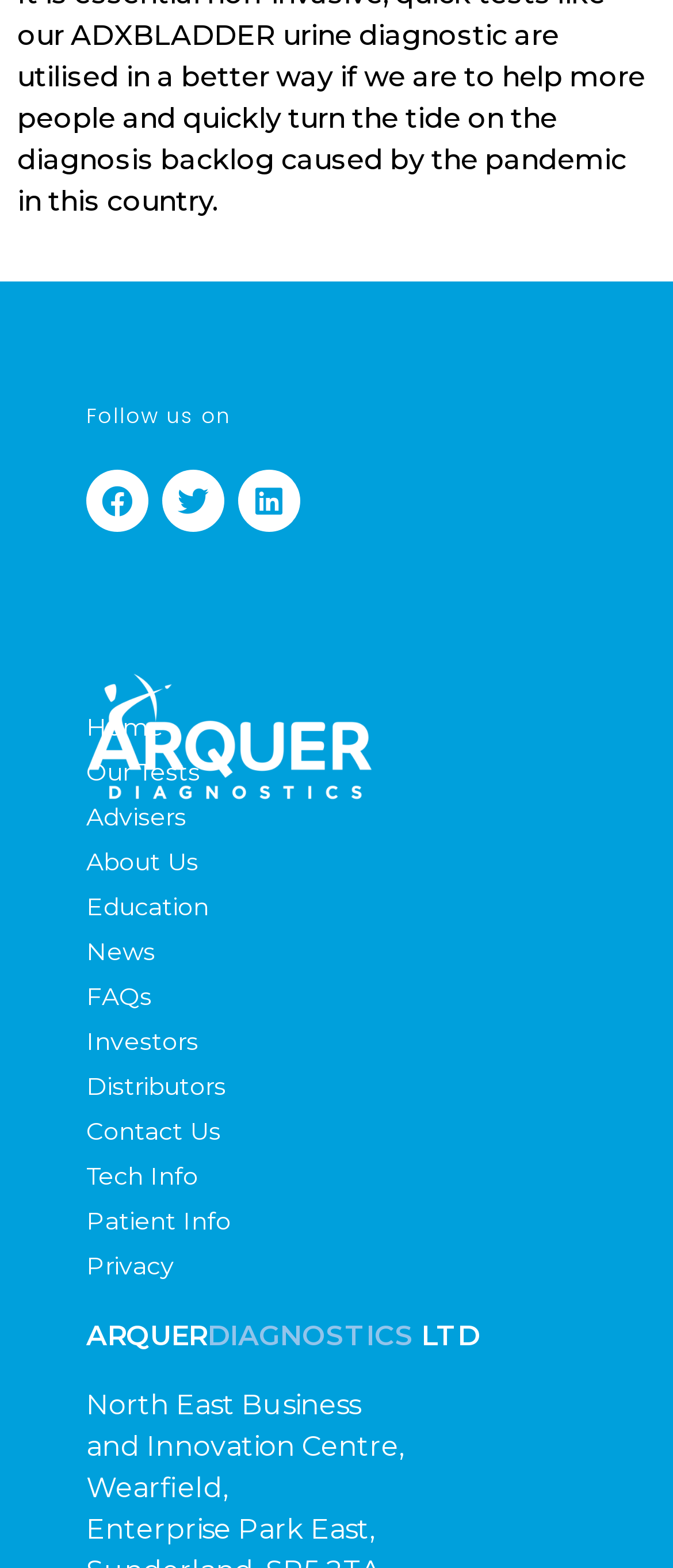Find the bounding box of the UI element described as: "About Us". The bounding box coordinates should be given as four float values between 0 and 1, i.e., [left, top, right, bottom].

[0.128, 0.535, 0.872, 0.564]